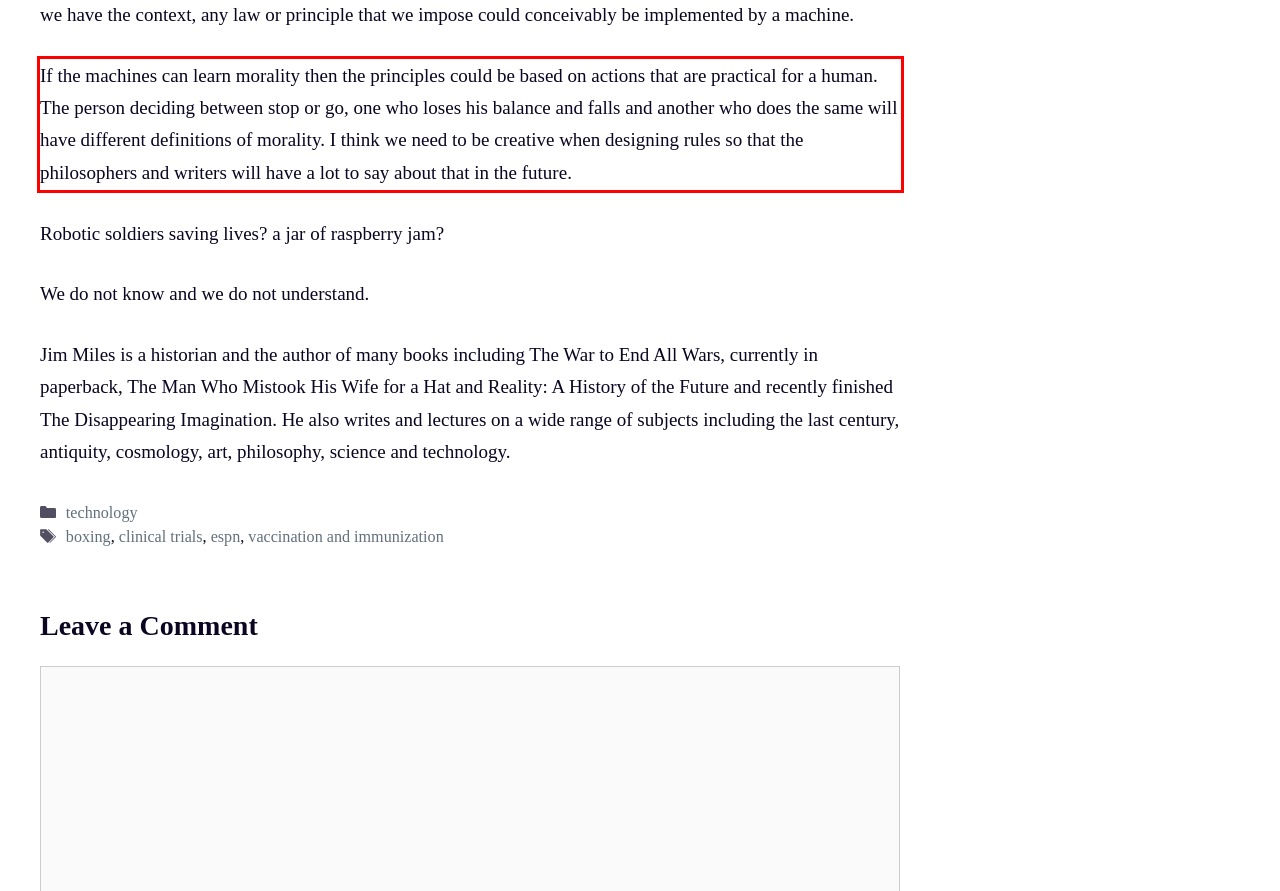In the screenshot of the webpage, find the red bounding box and perform OCR to obtain the text content restricted within this red bounding box.

If the machines can learn morality then the principles could be based on actions that are practical for a human. The person deciding between stop or go, one who loses his balance and falls and another who does the same will have different definitions of morality. I think we need to be creative when designing rules so that the philosophers and writers will have a lot to say about that in the future.